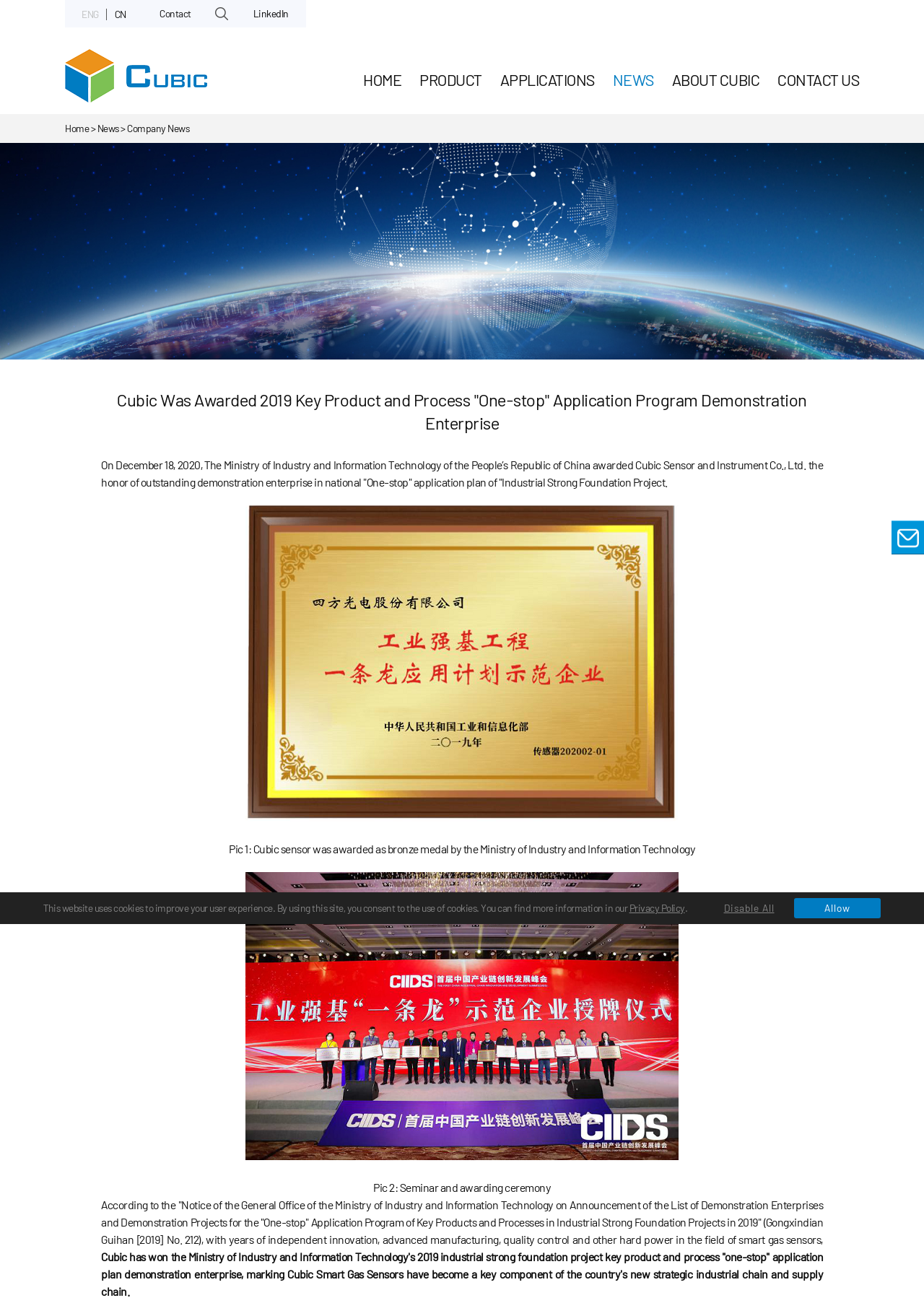Identify the bounding box coordinates of the HTML element based on this description: "Privacy Policy".

[0.681, 0.695, 0.741, 0.704]